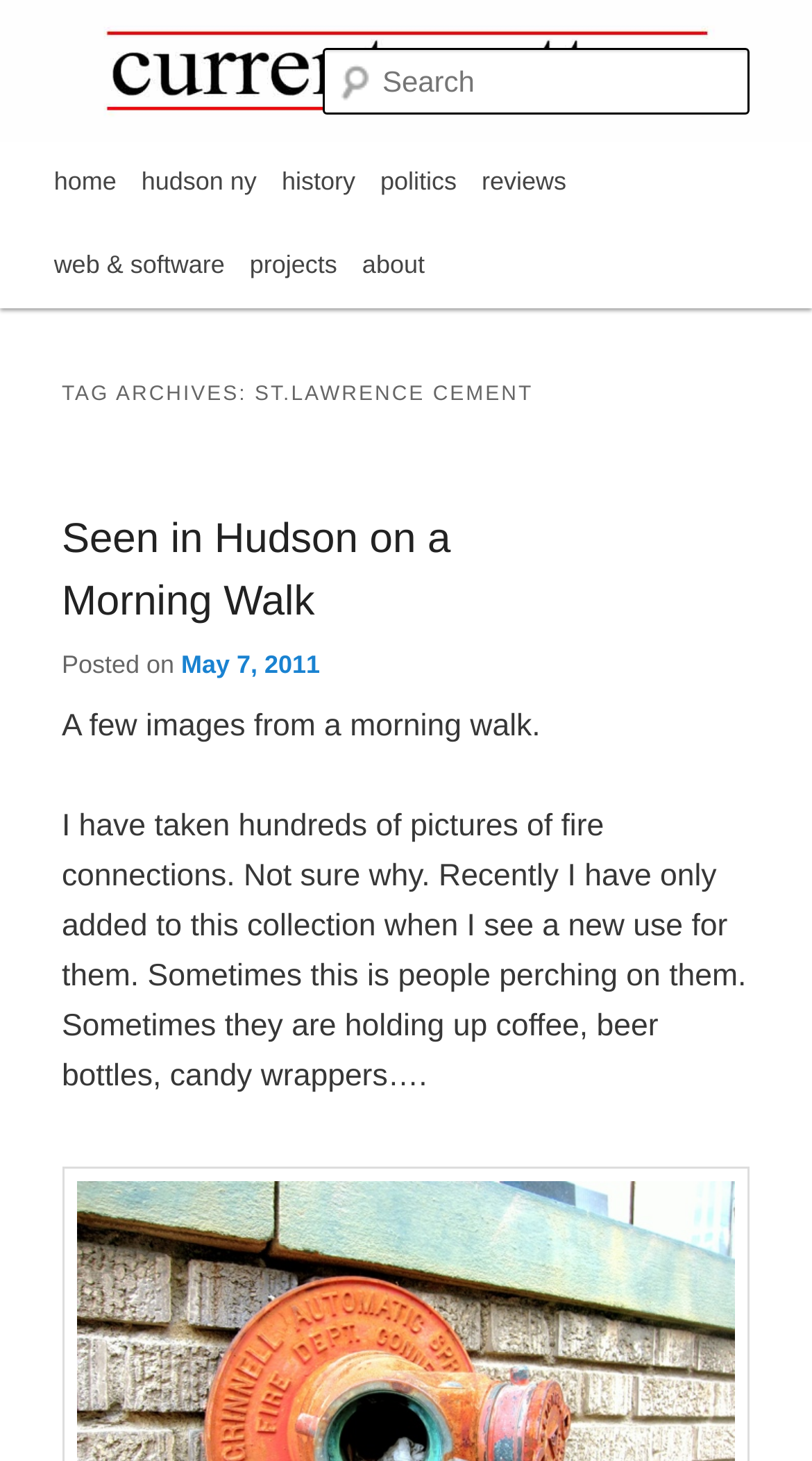What is the name of the blog?
Use the screenshot to answer the question with a single word or phrase.

Mark Orton's CurrentMatters